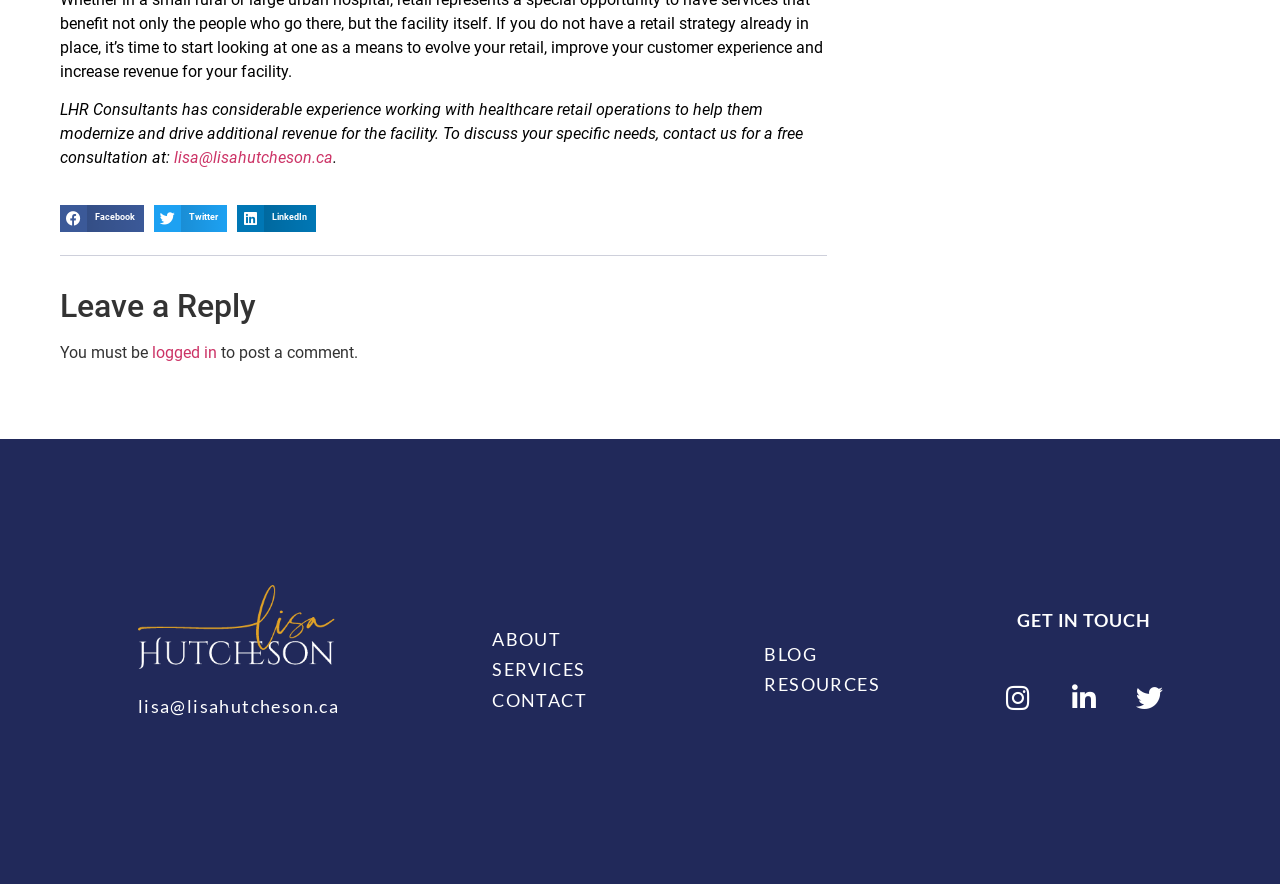Please find the bounding box coordinates of the element that you should click to achieve the following instruction: "Go to HOME page". The coordinates should be presented as four float numbers between 0 and 1: [left, top, right, bottom].

None